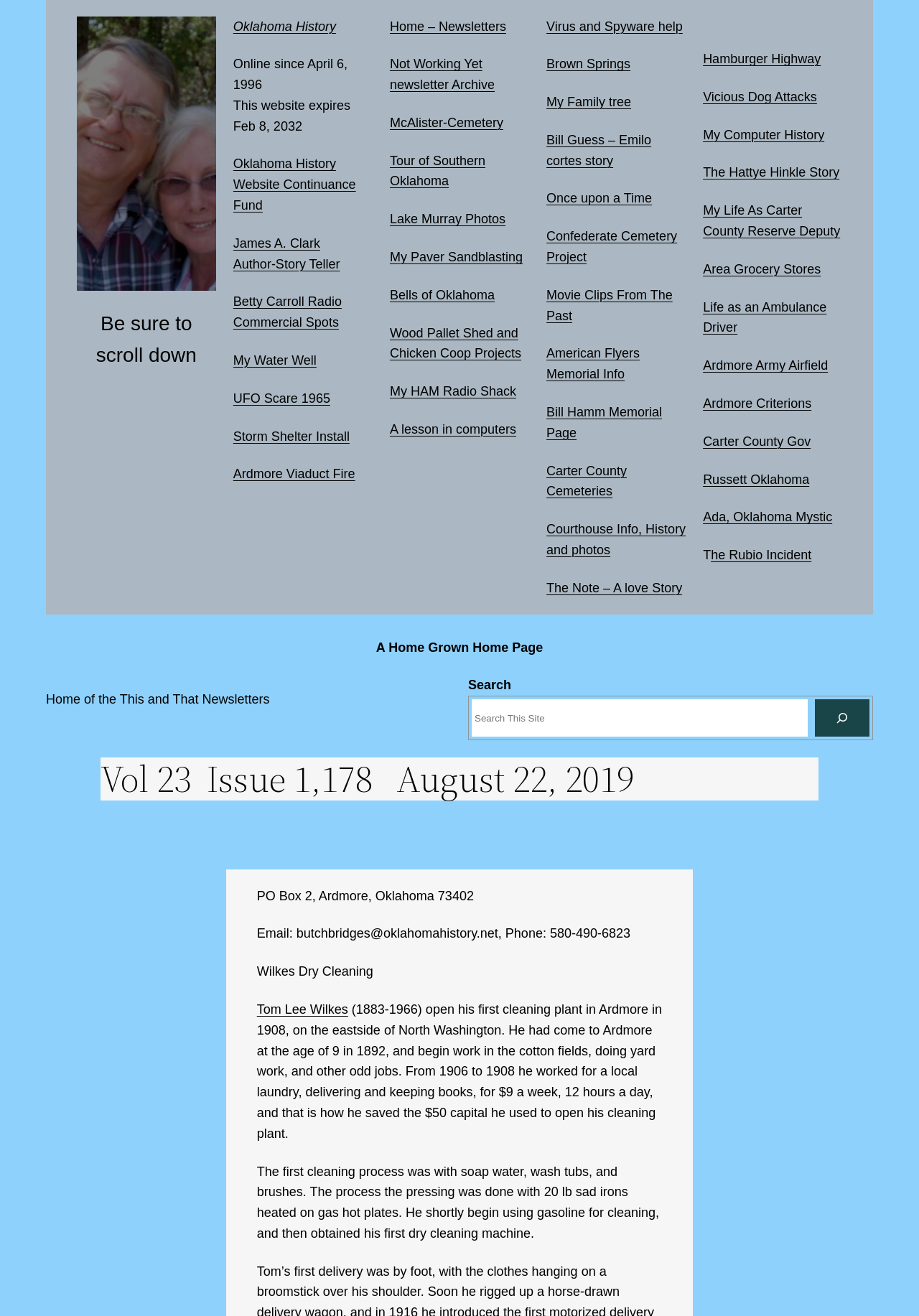Using the format (top-left x, top-left y, bottom-right x, bottom-right y), provide the bounding box coordinates for the described UI element. All values should be floating point numbers between 0 and 1: GET INVOLVED

None